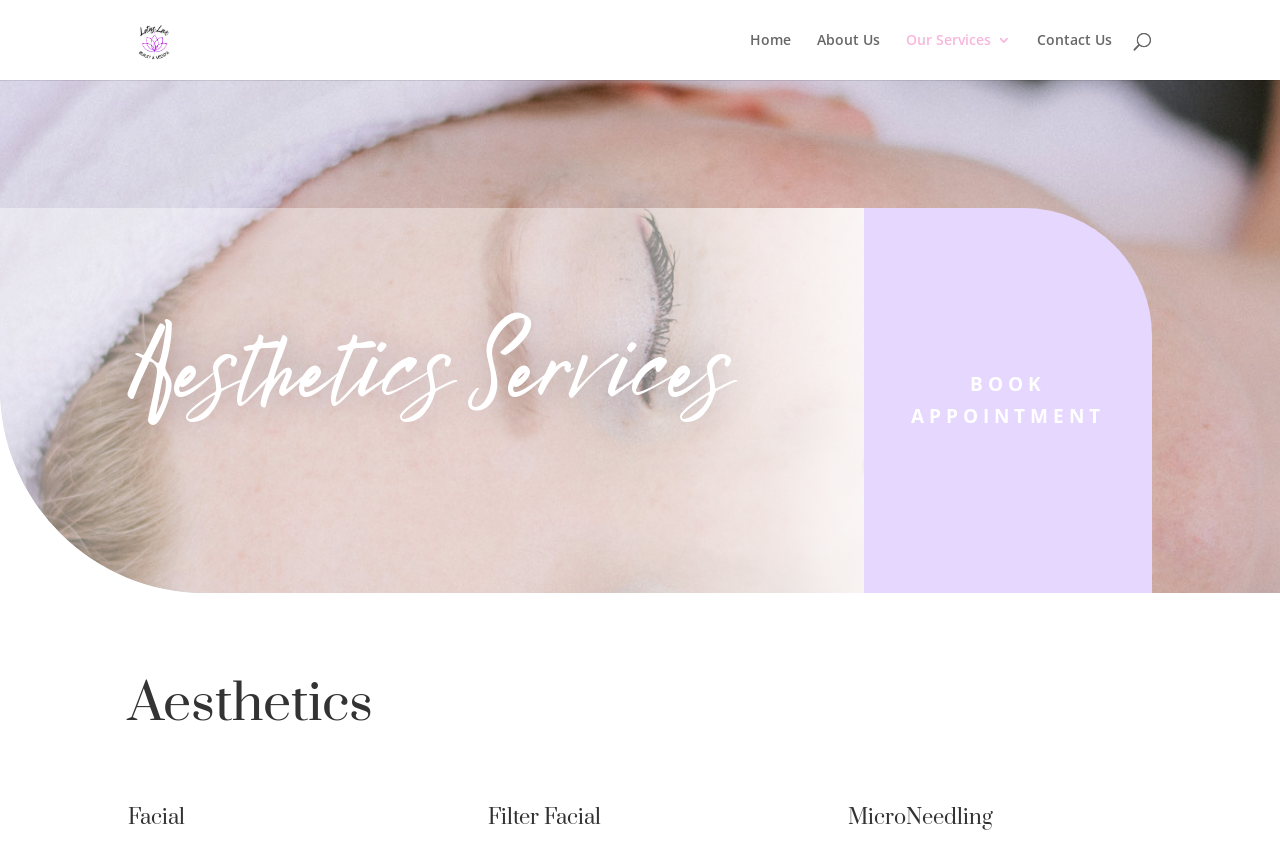Write an elaborate caption that captures the essence of the webpage.

The webpage is about Aesthetic Services provided by Lotus Lux Beauty. At the top left, there is a logo image of Lotus Lux Beauty, accompanied by a link with the same name. 

On the top right, there is a navigation menu consisting of four links: Home, About Us, Our Services, and Contact Us, arranged horizontally from left to right.

Below the navigation menu, there is a search bar that spans across the page. 

The main content of the page is divided into three sections. The first section has a heading that reads "Aesthetics Services". The second section has a prominent call-to-action link, "BOOK APPOINTMENT", located at the bottom right of the page. The third section has a heading that reads "Aesthetics", located at the bottom left of the page.

Overall, the webpage has a simple and clean layout, with a focus on providing easy access to aesthetic services and booking appointments.